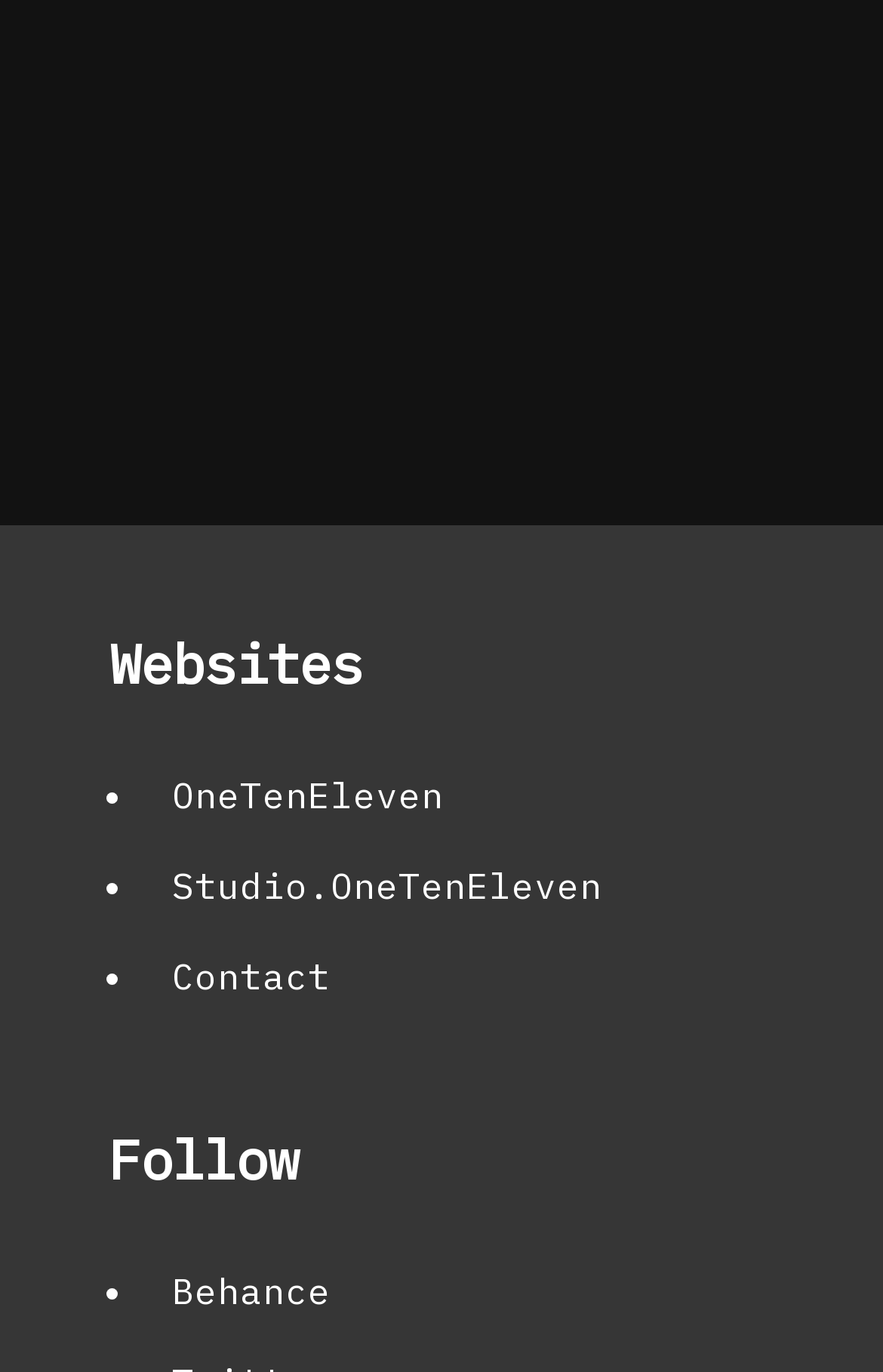Specify the bounding box coordinates of the region I need to click to perform the following instruction: "visit memories subism website". The coordinates must be four float numbers in the range of 0 to 1, i.e., [left, top, right, bottom].

[0.318, 0.011, 0.856, 0.044]